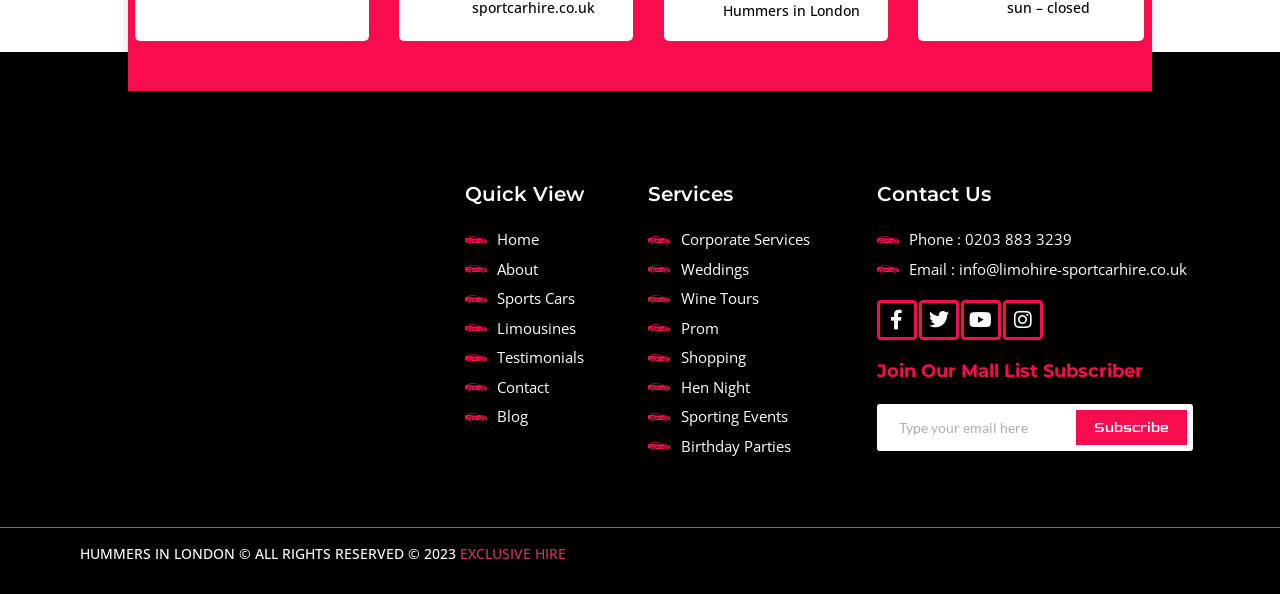Determine the bounding box coordinates for the UI element with the following description: "car-1 Email : info@limohire-sportcarhire.co.uk". The coordinates should be four float numbers between 0 and 1, represented as [left, top, right, bottom].

[0.685, 0.434, 0.937, 0.472]